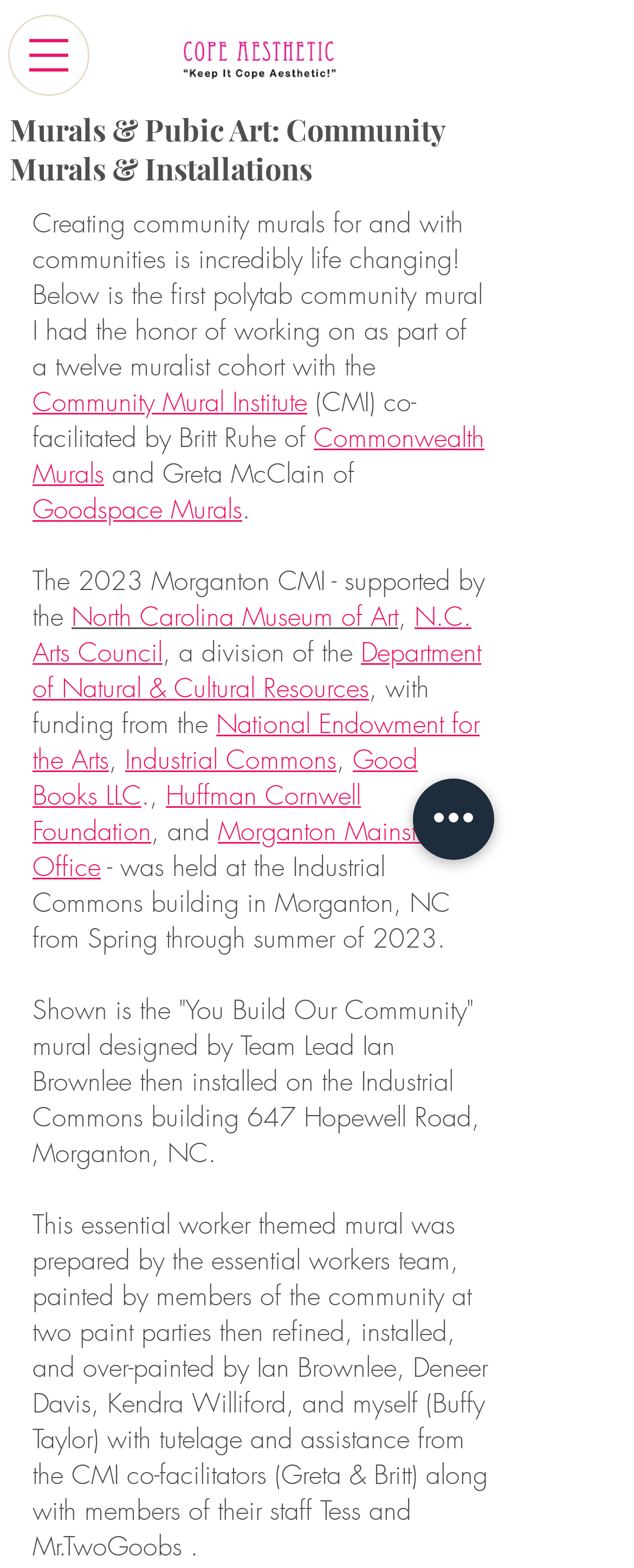Can you specify the bounding box coordinates of the area that needs to be clicked to fulfill the following instruction: "Open navigation menu"?

[0.013, 0.009, 0.141, 0.061]